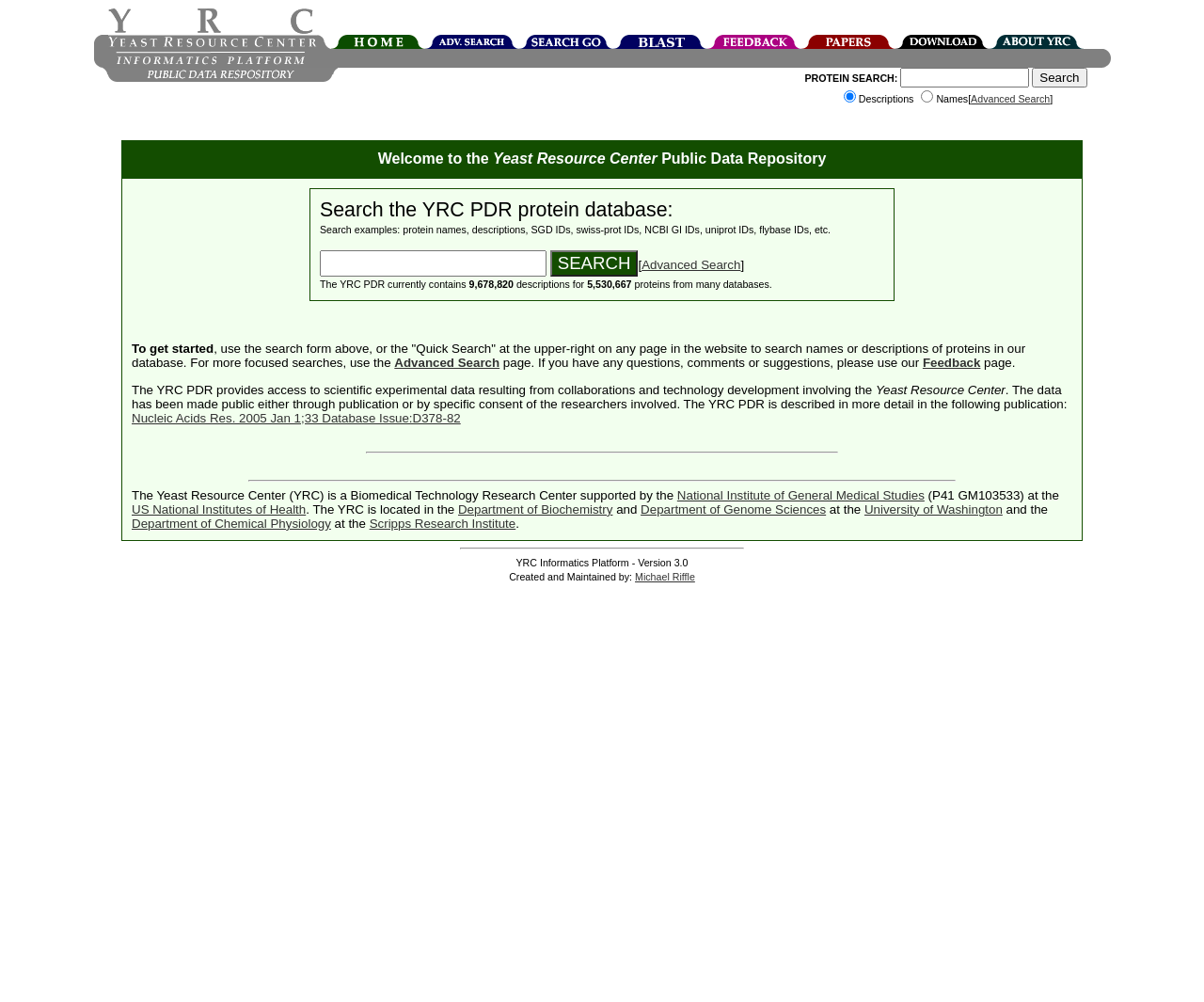Locate the bounding box coordinates of the area to click to fulfill this instruction: "Read about the Yeast Resource Center". The bounding box should be presented as four float numbers between 0 and 1, in the order [left, top, right, bottom].

[0.109, 0.487, 0.562, 0.501]